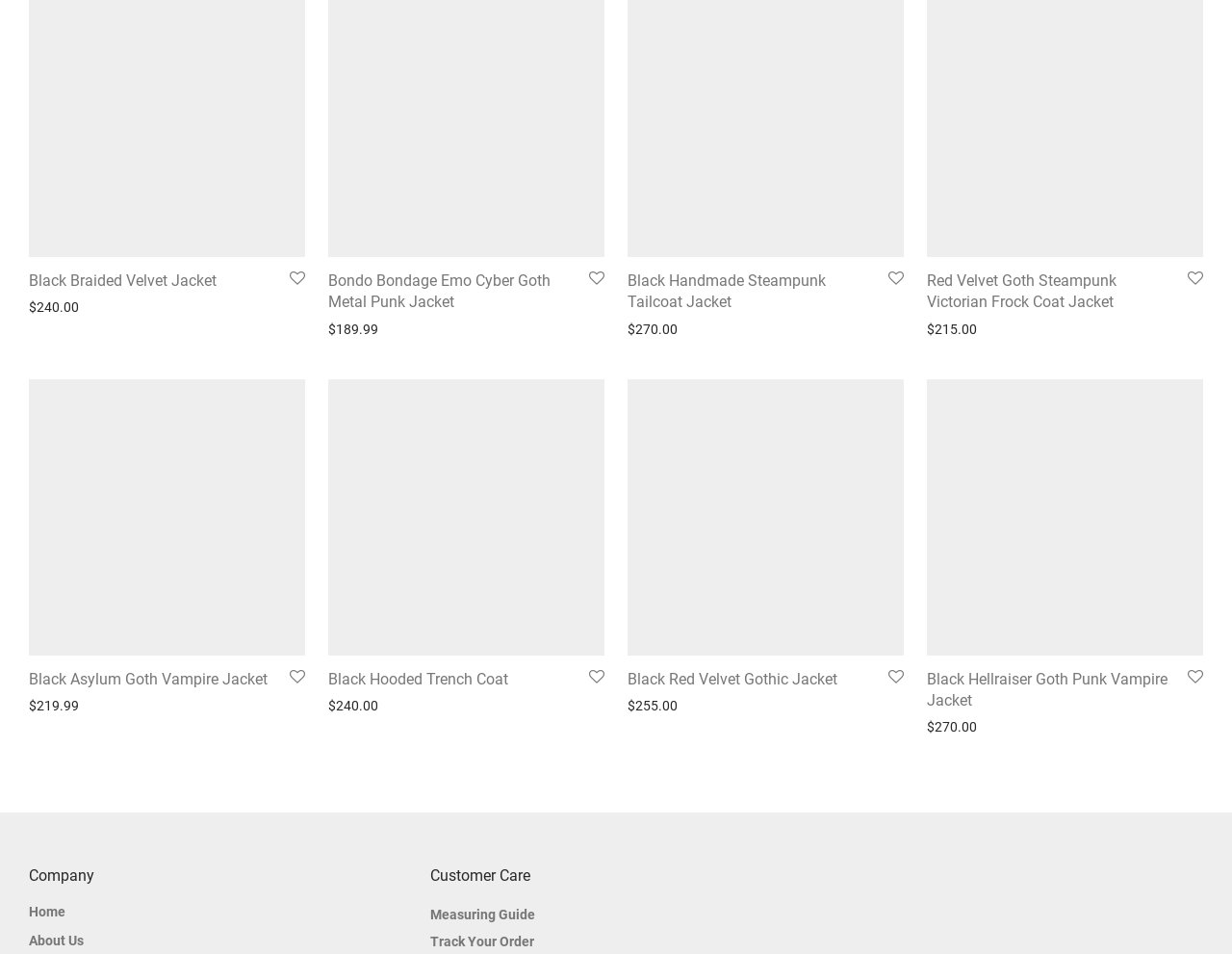Locate the bounding box coordinates for the element described below: "Plasma applet for NetworkManager". The coordinates must be four float values between 0 and 1, formatted as [left, top, right, bottom].

None